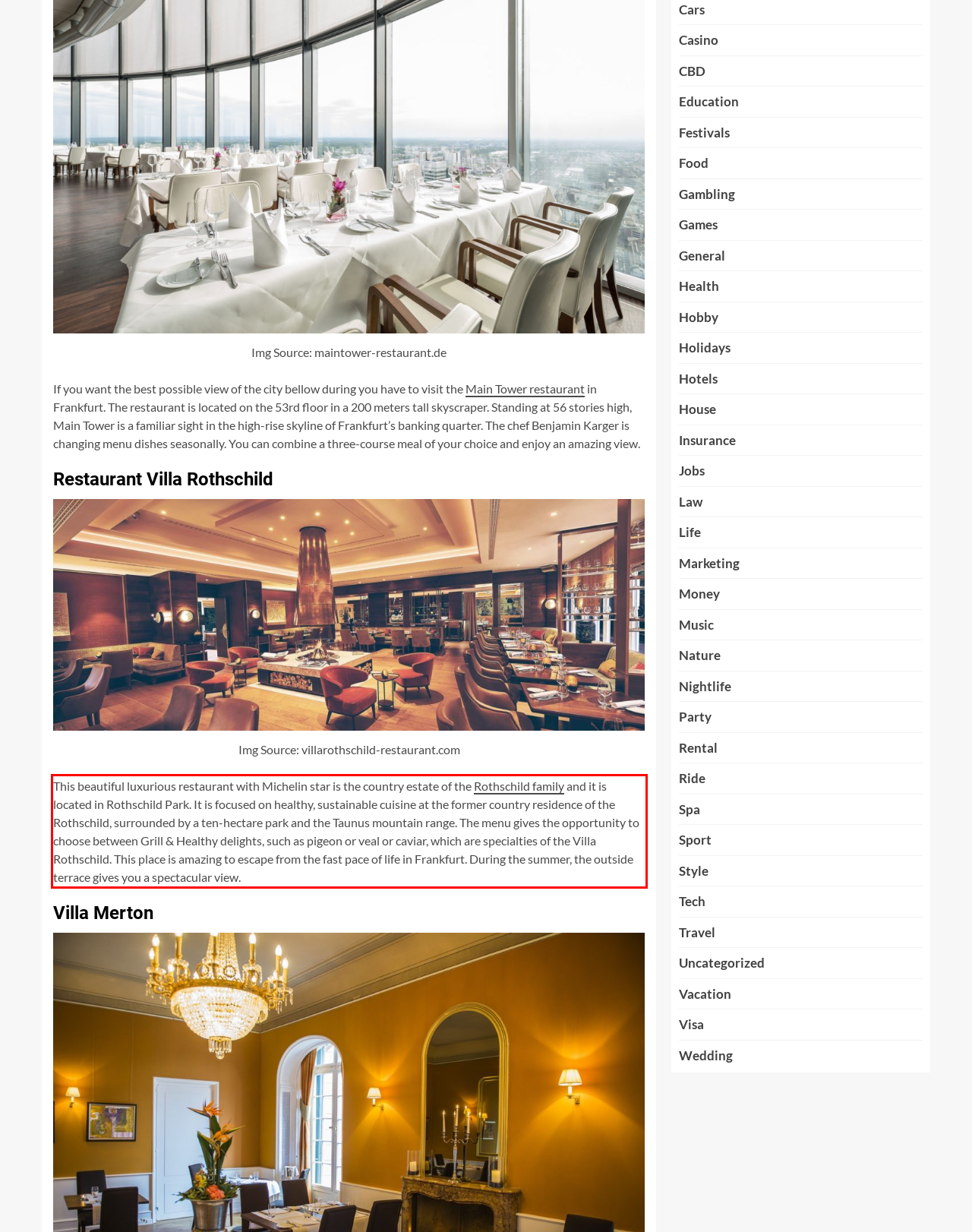Please identify and extract the text content from the UI element encased in a red bounding box on the provided webpage screenshot.

This beautiful luxurious restaurant with Michelin star is the country estate of the Rothschild family and it is located in Rothschild Park. It is focused on healthy, sustainable cuisine at the former country residence of the Rothschild, surrounded by a ten-hectare park and the Taunus mountain range. The menu gives the opportunity to choose between Grill & Healthy delights, such as pigeon or veal or caviar, which are specialties of the Villa Rothschild. This place is amazing to escape from the fast pace of life in Frankfurt. During the summer, the outside terrace gives you a spectacular view.